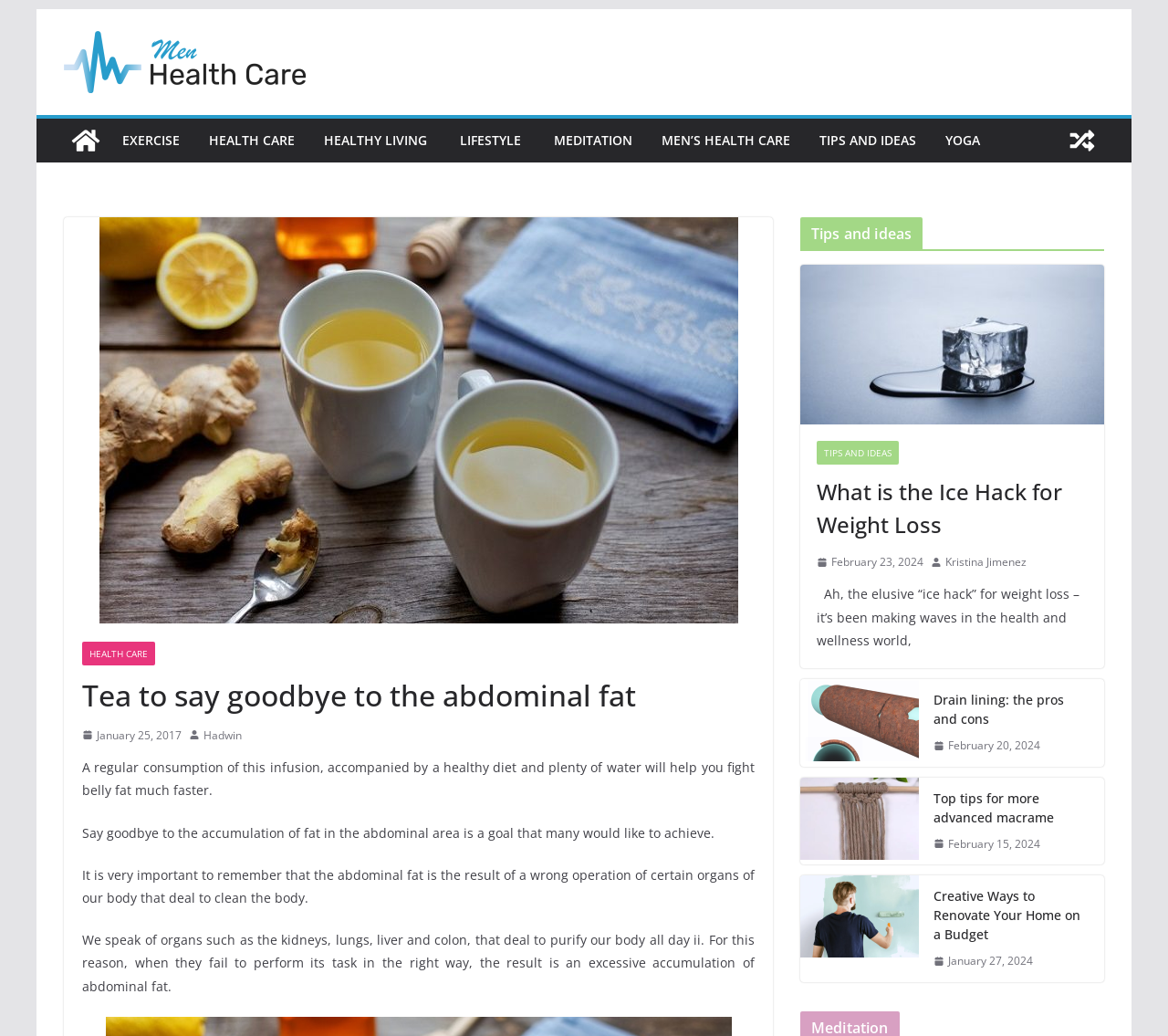Generate a comprehensive description of the contents of the webpage.

The webpage is about Men's Health Care, with a focus on weight loss and healthy living. At the top, there is a navigation menu with links to various categories, including EXERCISE, HEALTH CARE, HEALTHY LIVING, LIFESTYLE, MEDITATION, MEN'S HEALTH CARE, and TIPS AND IDEAS. Below the navigation menu, there is a header section with a title "Tea to say goodbye to the abdominal fat" and a link to "abdominal-fat" with an accompanying image.

The main content area is divided into two sections. The left section has a series of articles or blog posts, each with a title, a brief summary, and a link to read more. The articles are about various health-related topics, including weight loss, healthy living, and wellness. The right section has a complementary section with a heading "Tips and ideas" and a series of links to related articles or blog posts.

The articles in the left section are arranged in a vertical layout, with each article below the previous one. The first article has a title "Tea to say goodbye to the abdominal fat" and a brief summary that discusses the benefits of a healthy diet and plenty of water in fighting belly fat. The subsequent articles have titles such as "What is the Ice Hack for Weight Loss", "Drain lining: the pros and cons", "Top tips for more advanced macrame", and "Creative Ways to Renovate Your Home on a Budget". Each article has a link to read more, an image, and a timestamp indicating when it was published.

The right section has a series of links to related articles or blog posts, with titles such as "what is the ice hack for weight loss", "Drain lining: the pros and cons", and "Top tips for more advanced macrame". These links are arranged in a vertical layout, with each link below the previous one.

Overall, the webpage has a clean and organized layout, with a focus on providing health-related information and resources to its users.